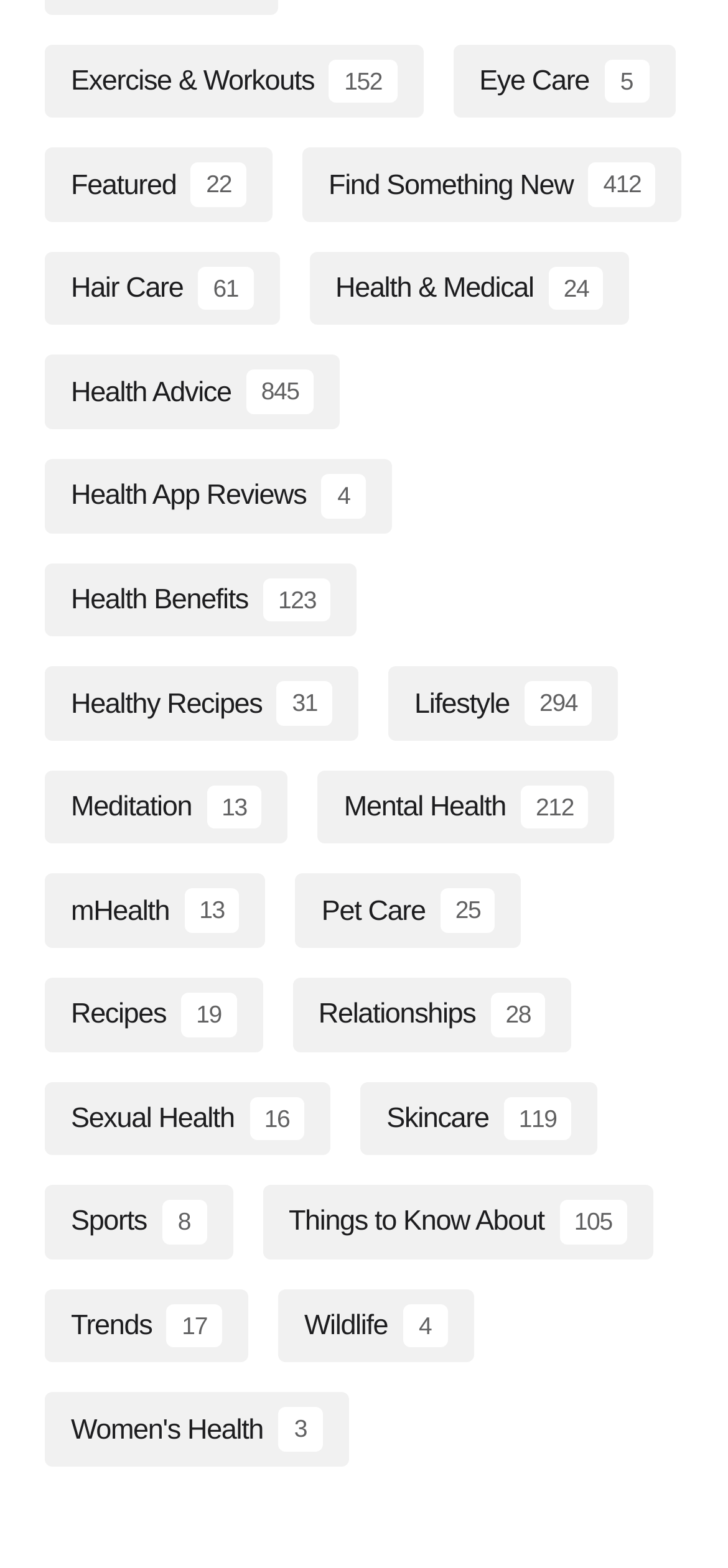Analyze the image and deliver a detailed answer to the question: How many categories are related to personal care?

I counted the number of links related to personal care, including 'Hair Care', 'Skincare', 'Eye Care', and 'Pet Care', and found that there are 4 categories related to personal care.